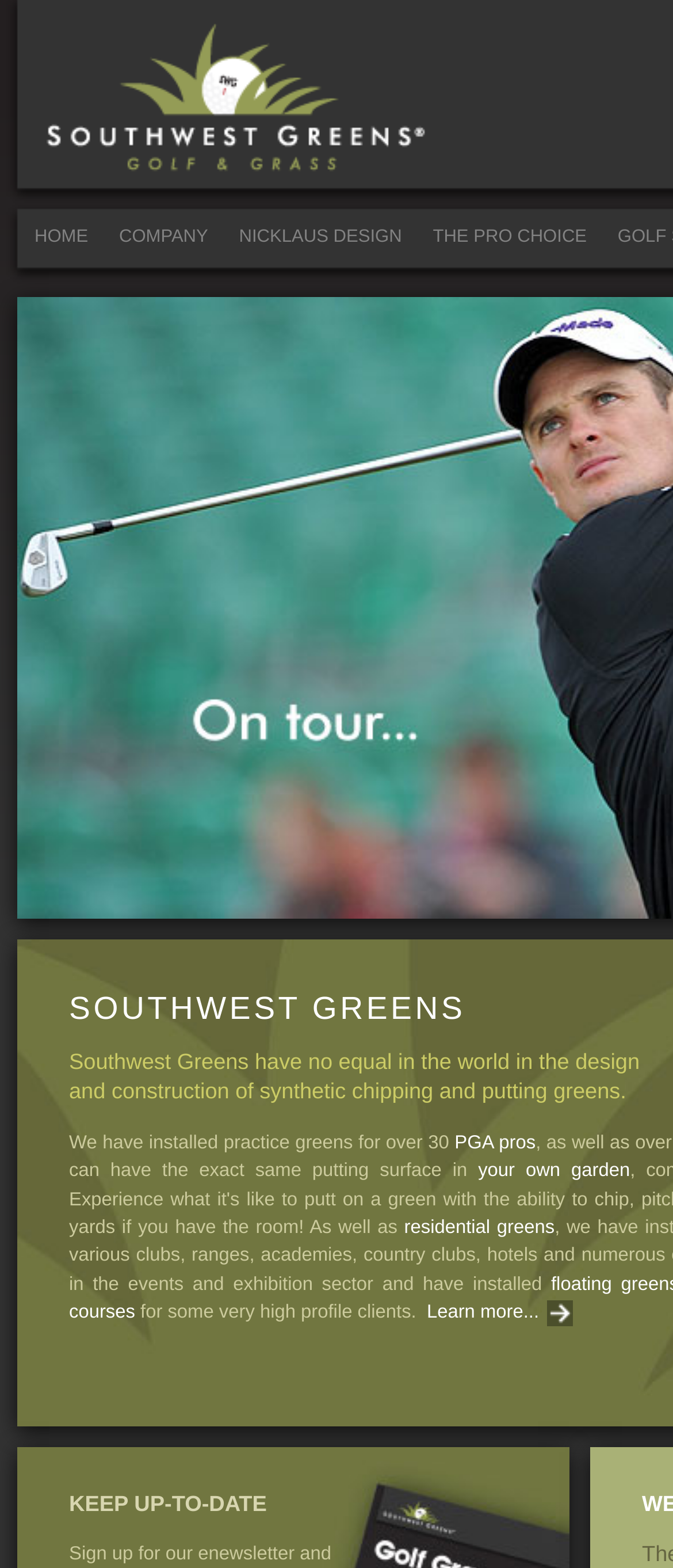Identify the bounding box coordinates of the clickable section necessary to follow the following instruction: "Explore the home page". The coordinates should be presented as four float numbers from 0 to 1, i.e., [left, top, right, bottom].

[0.038, 0.142, 0.144, 0.161]